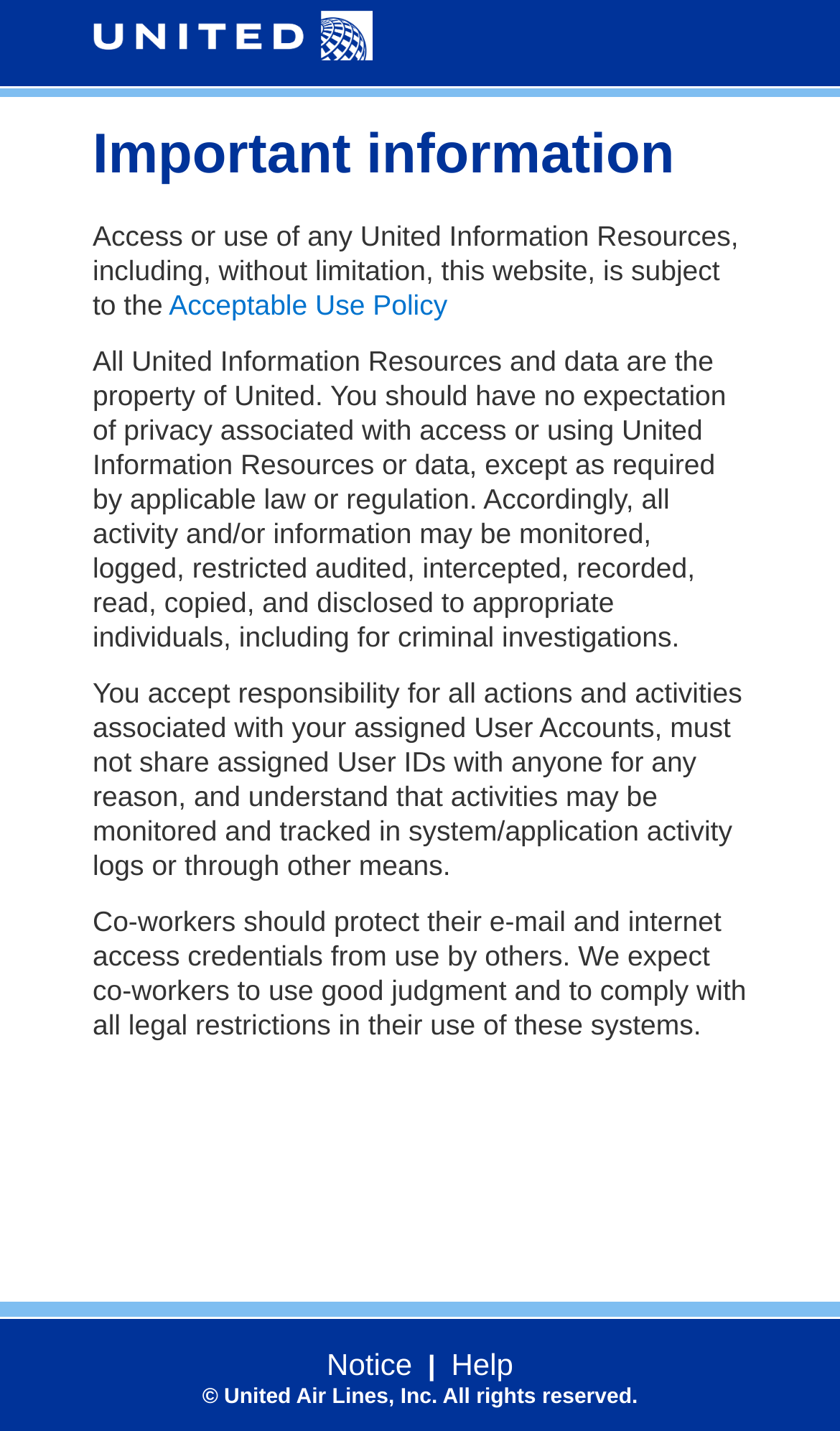Identify the bounding box coordinates for the UI element described as follows: Acceptable Use Policy. Use the format (top-left x, top-left y, bottom-right x, bottom-right y) and ensure all values are floating point numbers between 0 and 1.

[0.201, 0.202, 0.533, 0.224]